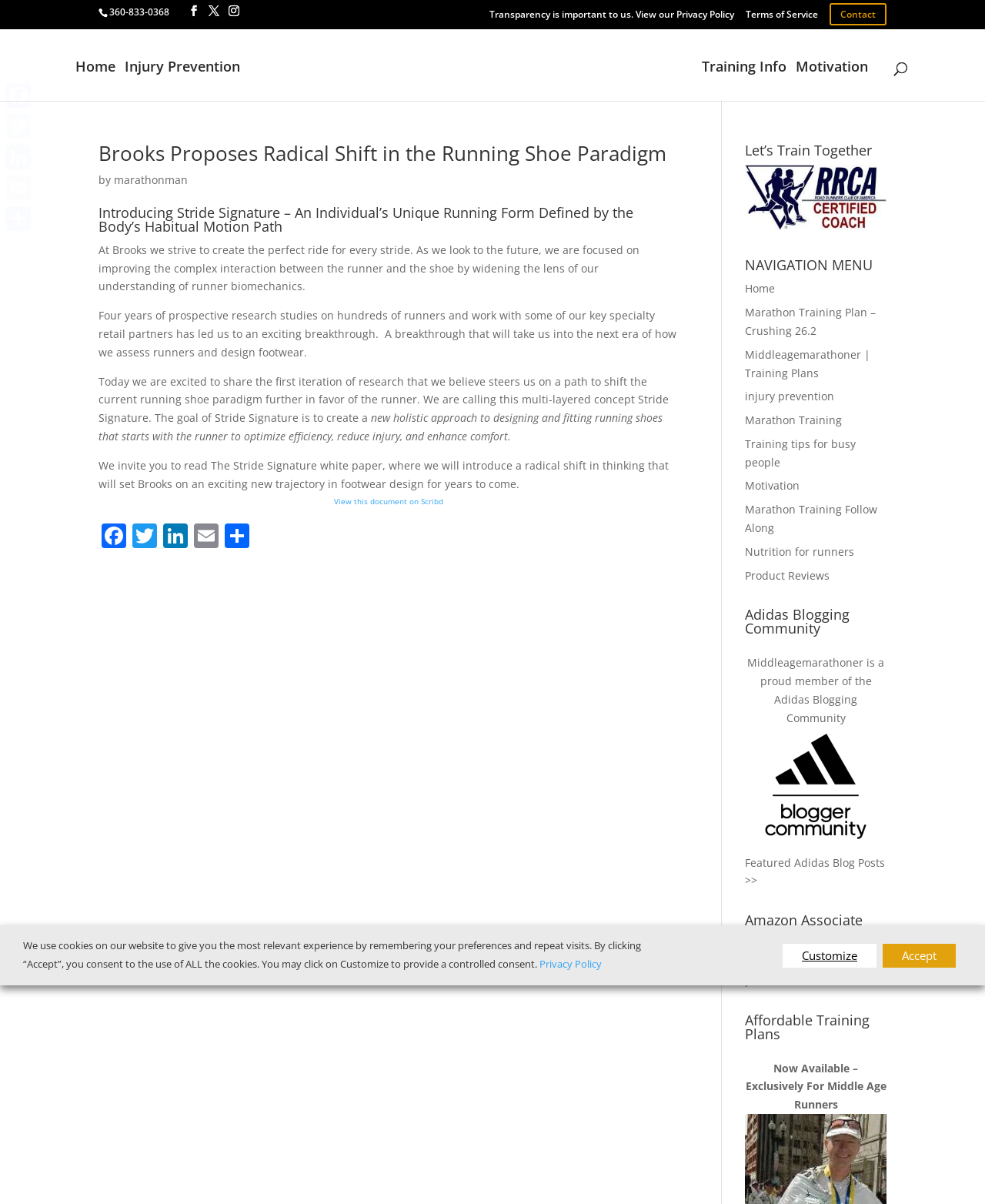Locate the bounding box coordinates of the element that needs to be clicked to carry out the instruction: "Contact us". The coordinates should be given as four float numbers ranging from 0 to 1, i.e., [left, top, right, bottom].

[0.842, 0.006, 0.9, 0.025]